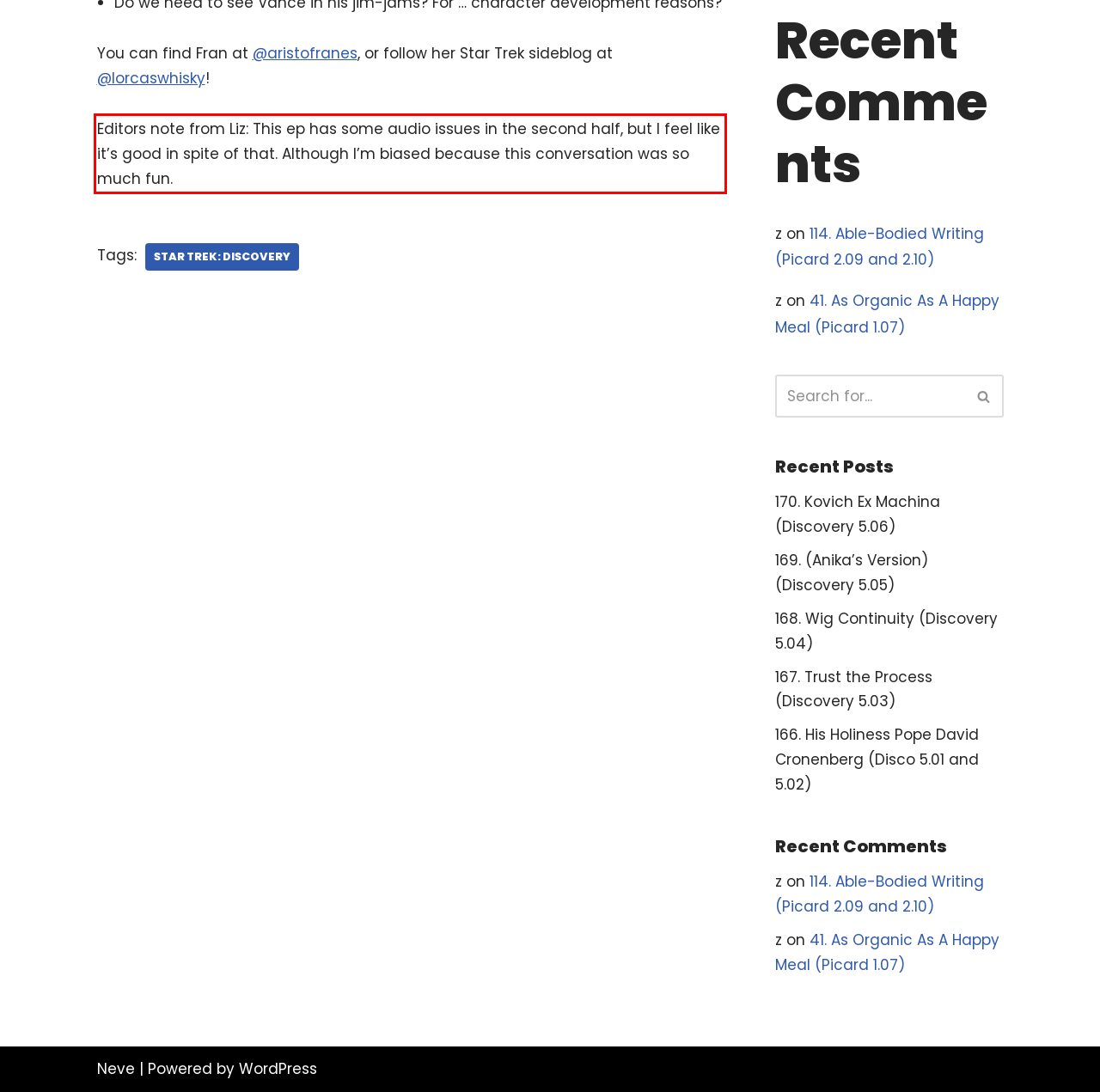Given a screenshot of a webpage containing a red rectangle bounding box, extract and provide the text content found within the red bounding box.

Editors note from Liz: This ep has some audio issues in the second half, but I feel like it’s good in spite of that. Although I’m biased because this conversation was so much fun.